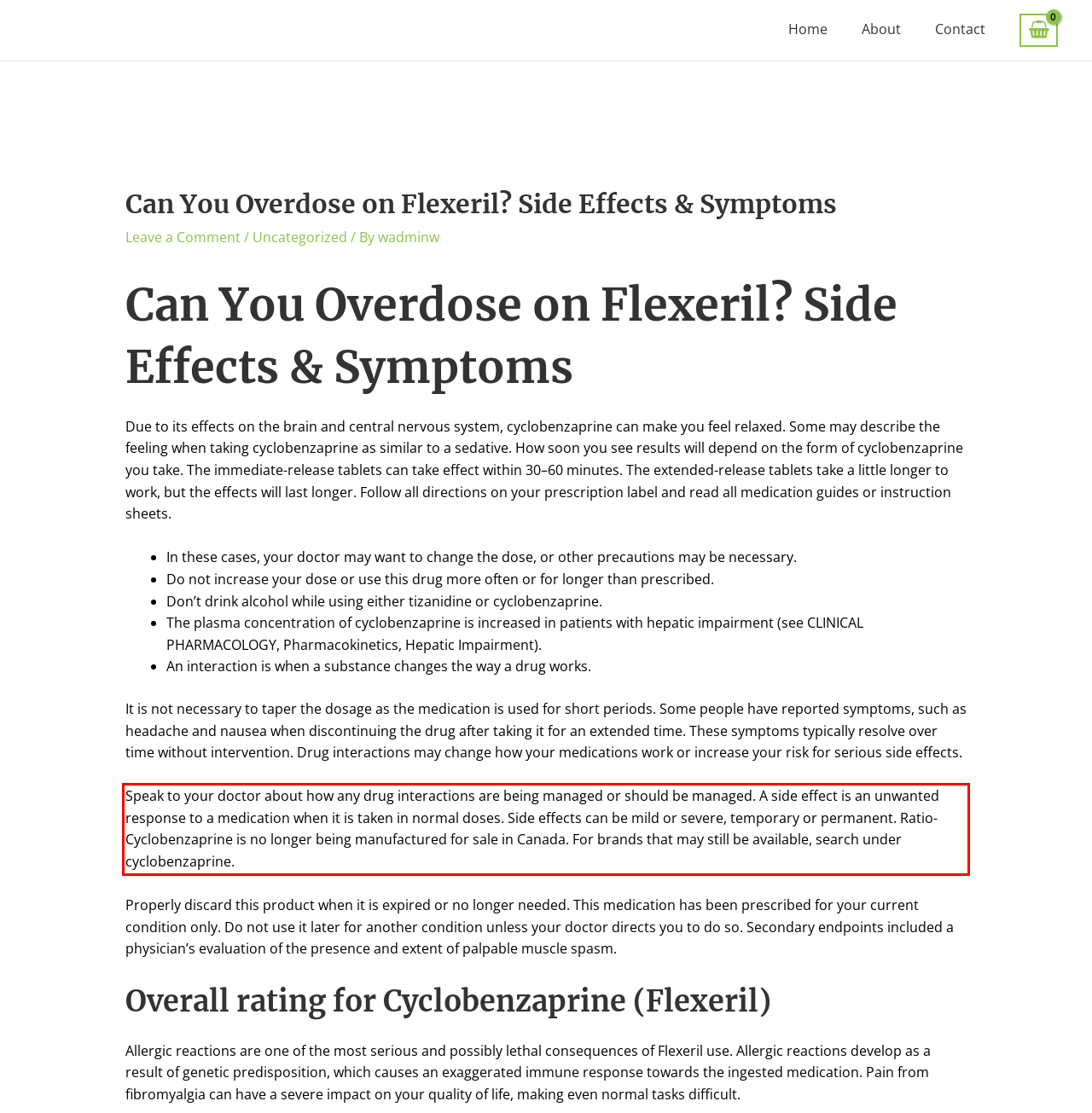Examine the webpage screenshot, find the red bounding box, and extract the text content within this marked area.

Speak to your doctor about how any drug interactions are being managed or should be managed. A side effect is an unwanted response to a medication when it is taken in normal doses. Side effects can be mild or severe, temporary or permanent. Ratio-Cyclobenzaprine is no longer being manufactured for sale in Canada. For brands that may still be available, search under cyclobenzaprine.